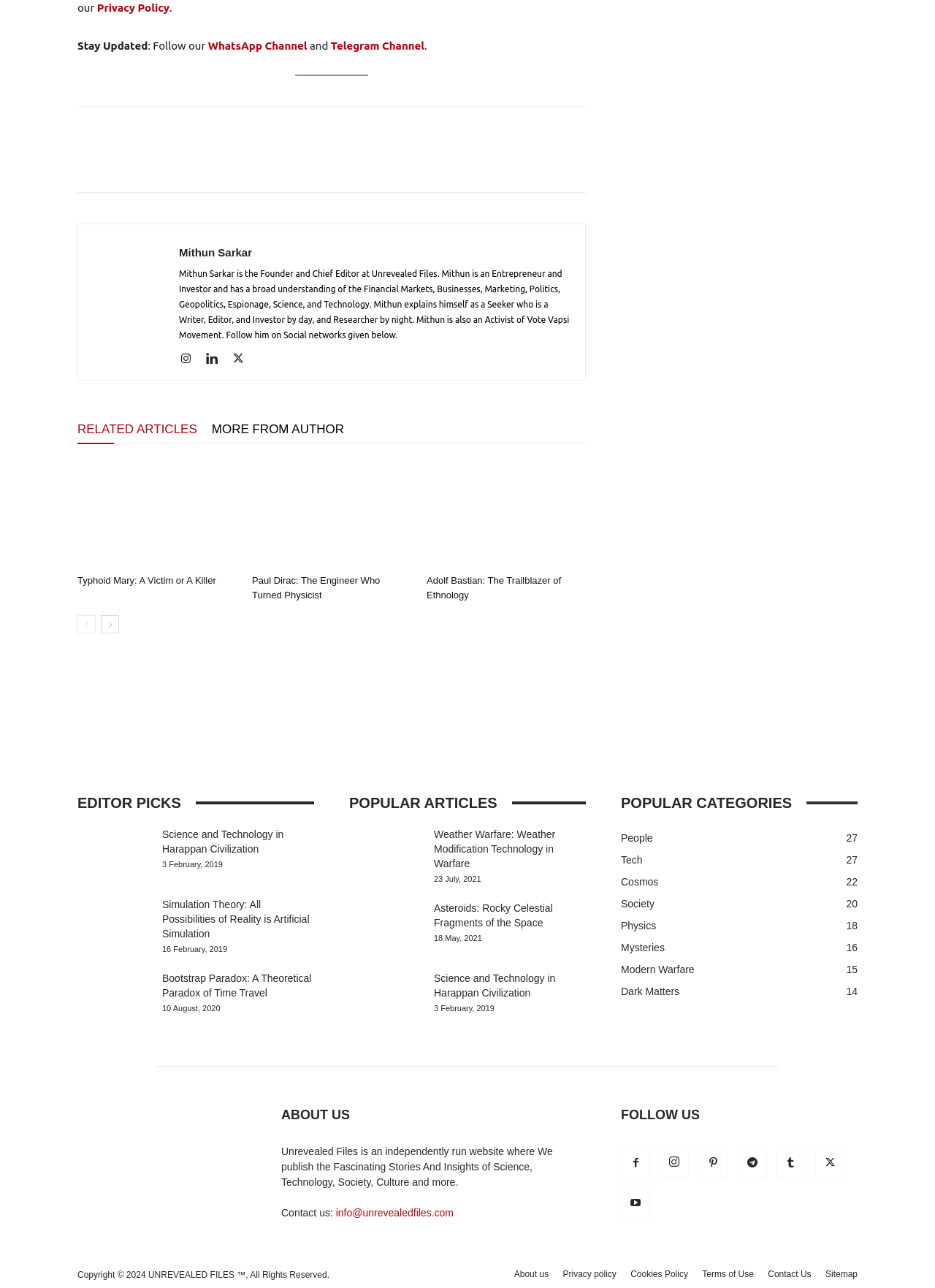Pinpoint the bounding box coordinates of the clickable area necessary to execute the following instruction: "Read about Typhoid Mary: A Victim or A Killer". The coordinates should be given as four float numbers between 0 and 1, namely [left, top, right, bottom].

[0.083, 0.446, 0.231, 0.455]